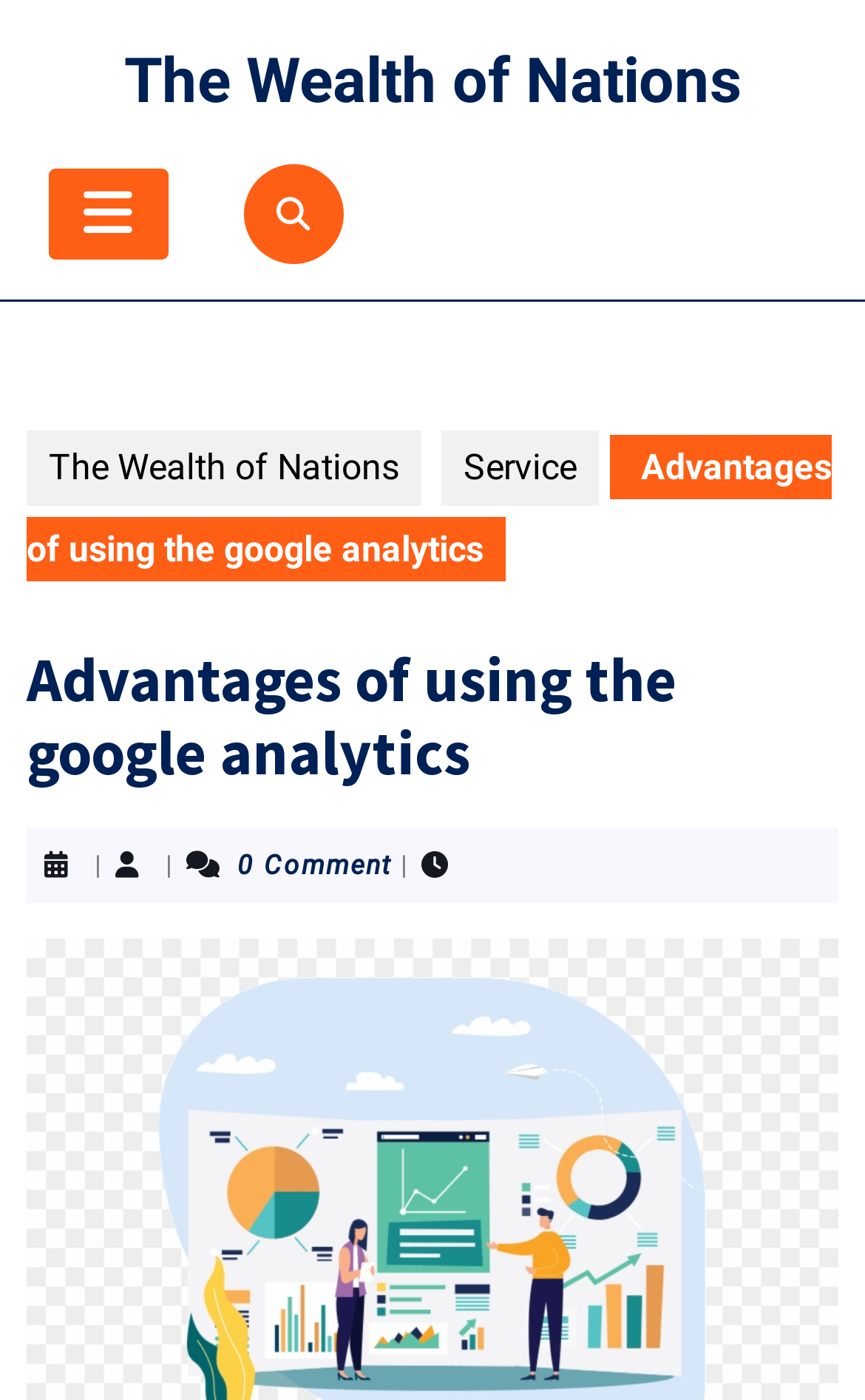Please determine the heading text of this webpage.

Advantages of using the google analytics